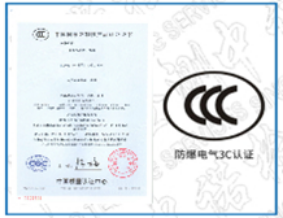Provide a comprehensive description of the image.

The image features a document that appears to be a certificate related to explosion-proof 3C certification, crucial for ensuring compliance with safety standards. To the right, there is a prominent logo consisting of three curved lines inside an oval, which represents the CCC (China Compulsory Certification) mark. This certification is essential for products sold in China, particularly in industries where explosion-proof measures are necessary. The document is likely an official recognition of a product's adherence to specific safety regulations, emphasizing the importance of certification in maintaining standards in industries that involve hazardous environments.